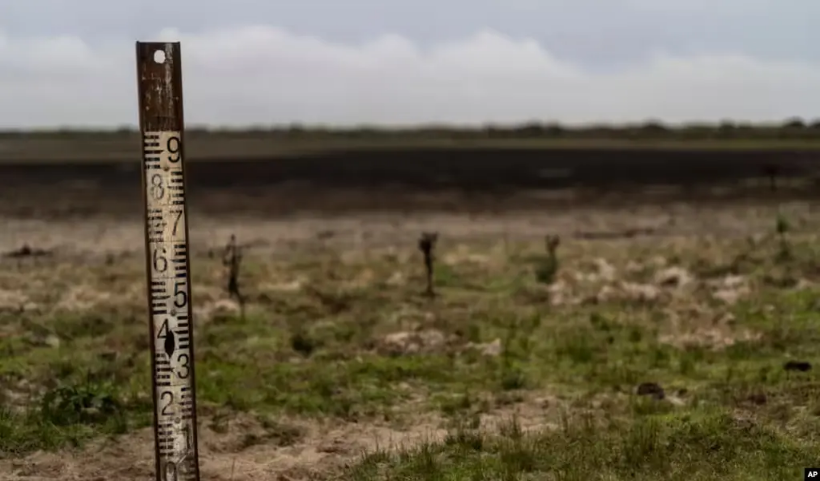What is hinted at by the patches of scorched earth?
Please answer the question with a detailed response using the information from the screenshot.

The patches of scorched earth in the background of the image hint at the consequences of environmental stress, possibly caused by wildfires or drought. This is likely a result of the chronic drought or water scarcity in the area, which has led to devastating effects on the environment.